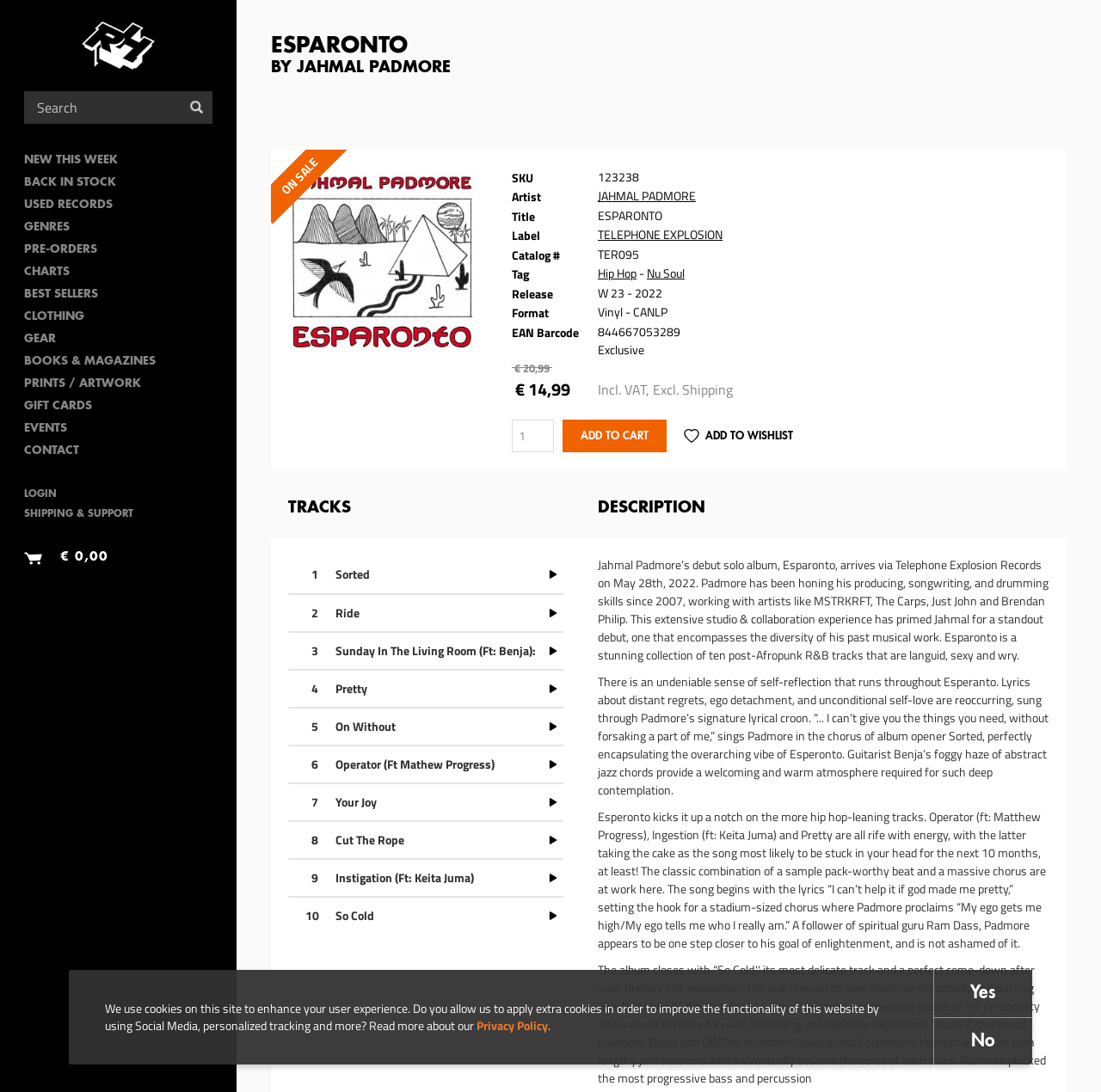Identify the bounding box for the UI element described as: "Gear". Ensure the coordinates are four float numbers between 0 and 1, formatted as [left, top, right, bottom].

[0.022, 0.301, 0.193, 0.321]